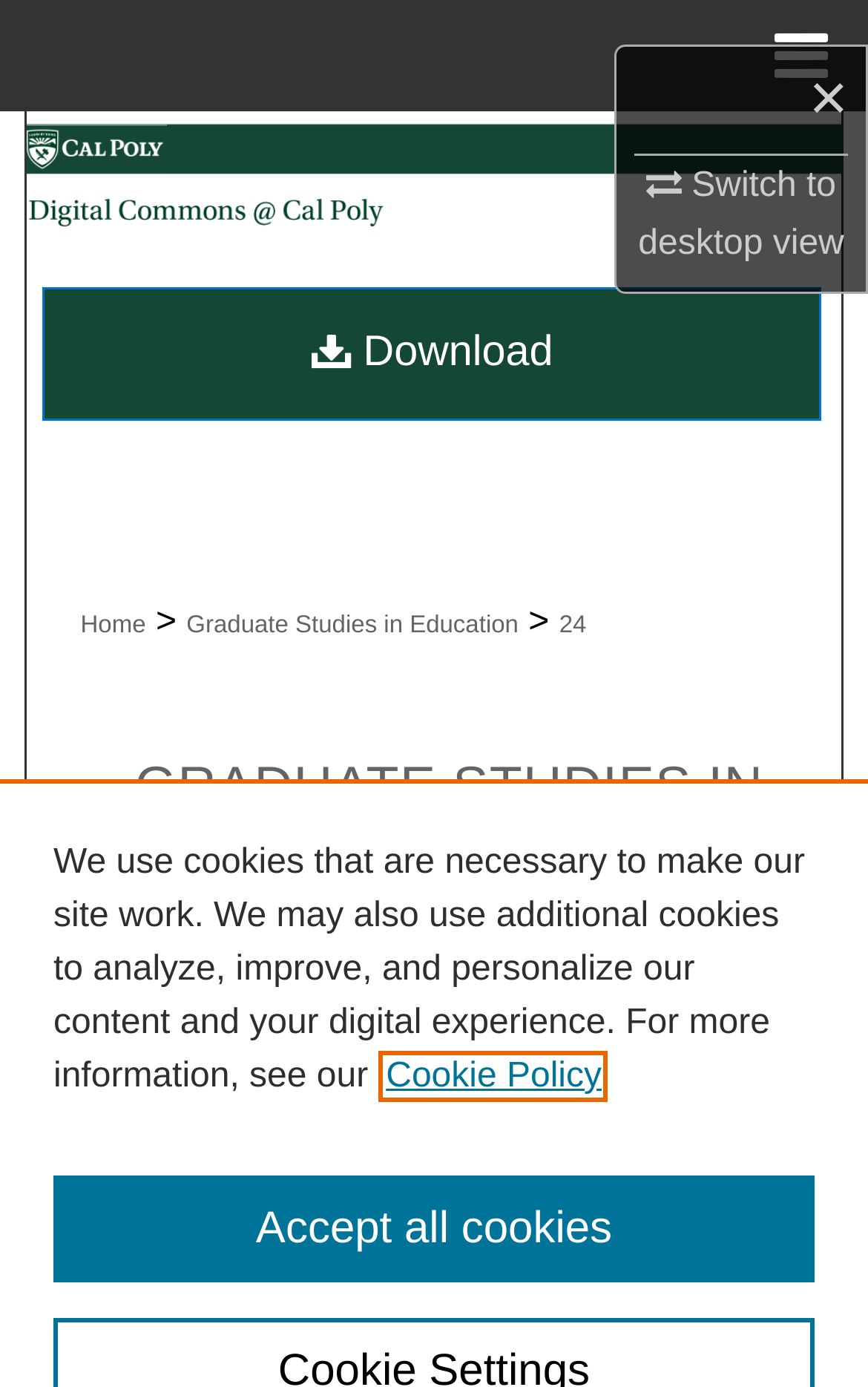Please specify the bounding box coordinates for the clickable region that will help you carry out the instruction: "Go to Graduate Studies in Education".

[0.215, 0.442, 0.597, 0.461]